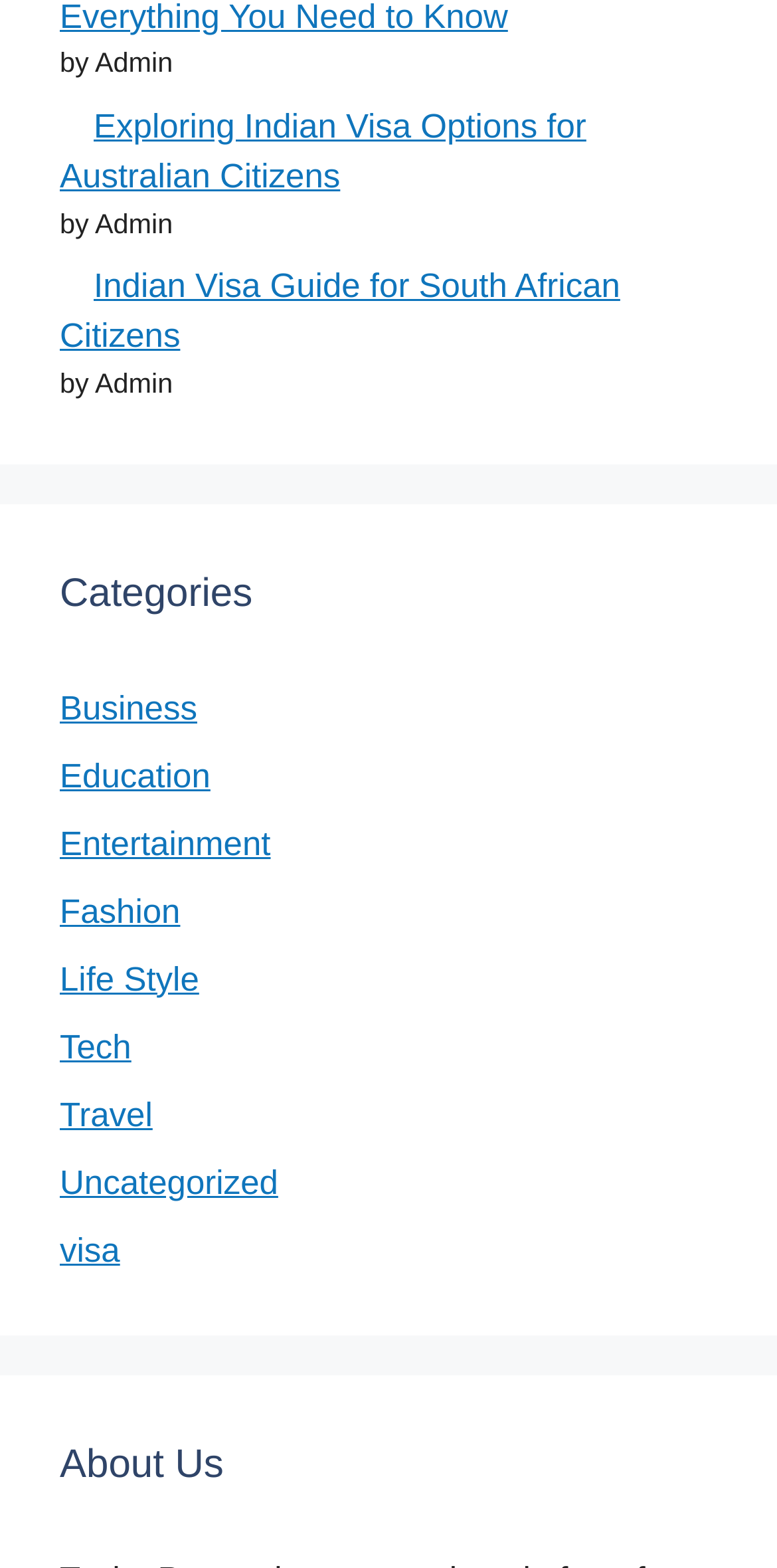Provide a brief response to the question using a single word or phrase: 
What is the category of 'Business'?

link